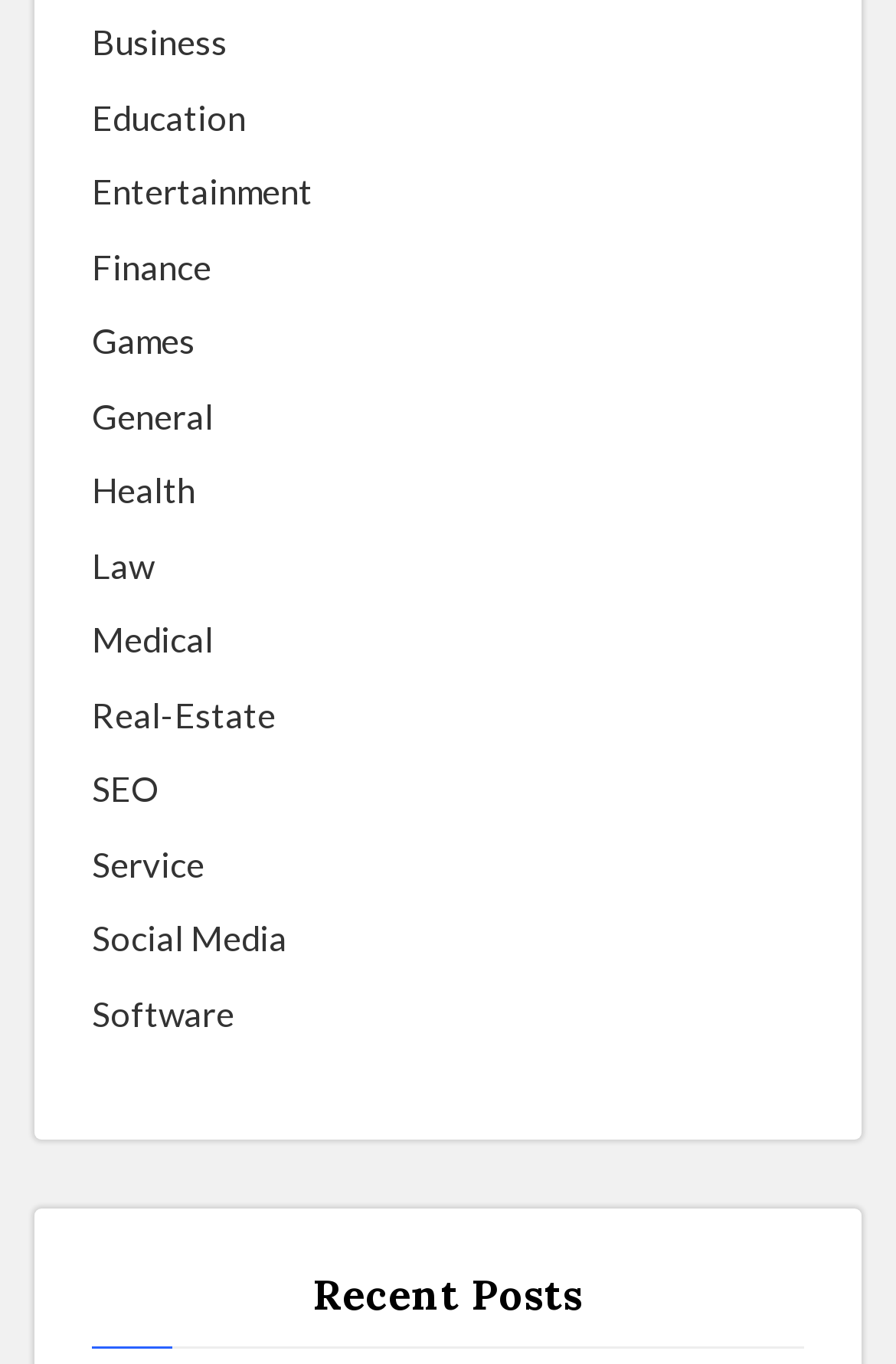Give a concise answer using one word or a phrase to the following question:
How many categories are available?

14